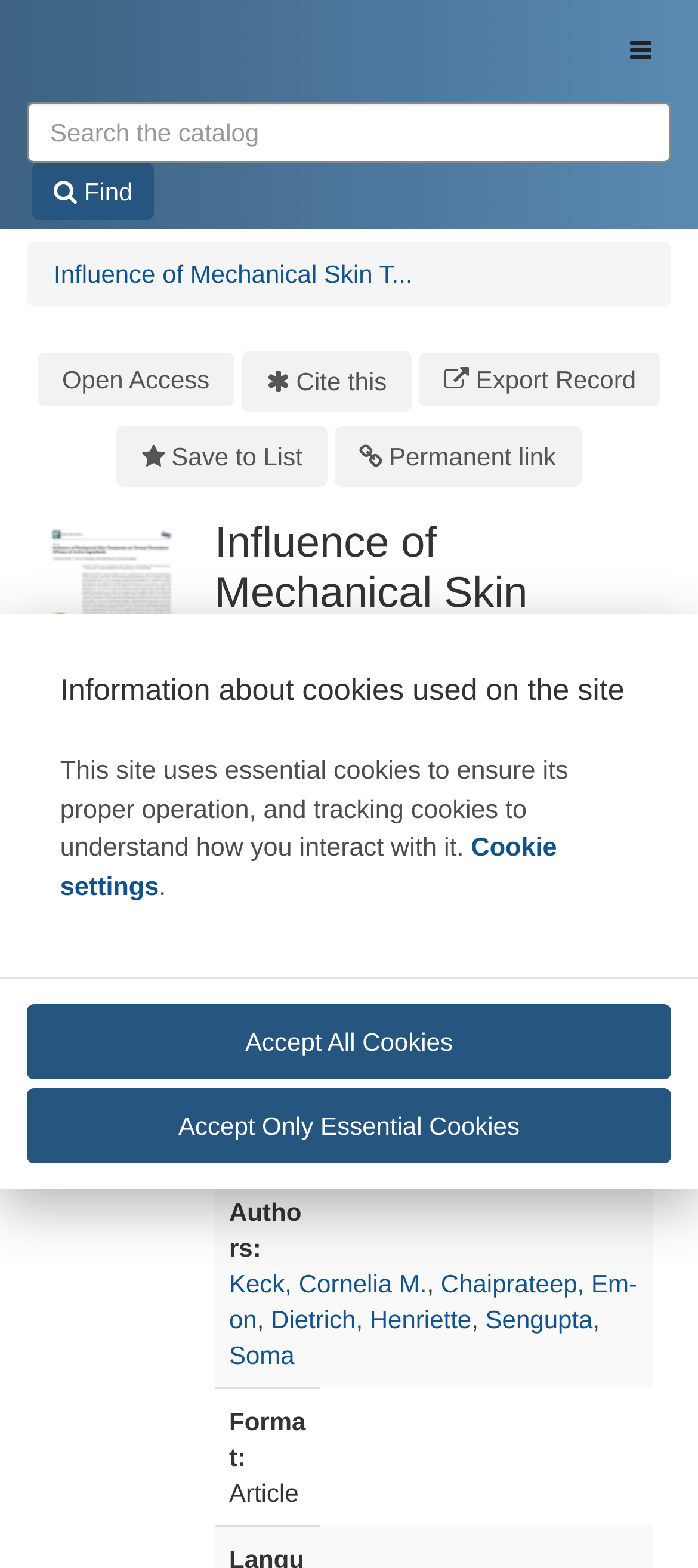Locate the bounding box coordinates of the clickable area to execute the instruction: "Toggle navigation". Provide the coordinates as four float numbers between 0 and 1, represented as [left, top, right, bottom].

[0.874, 0.009, 0.962, 0.055]